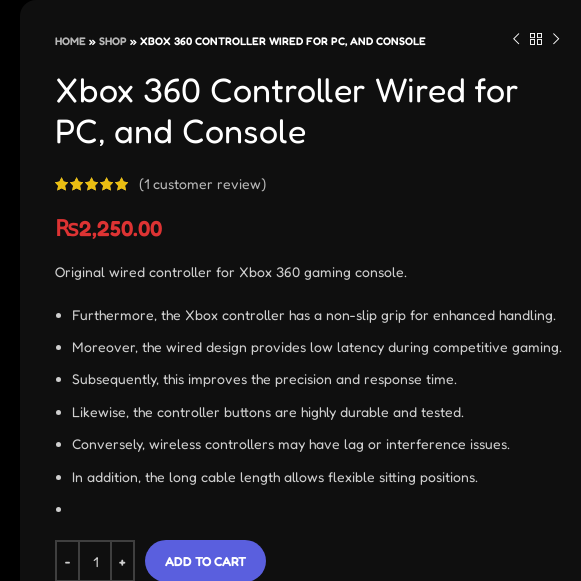Provide a brief response to the question below using one word or phrase:
How many reviews does the controller have?

1